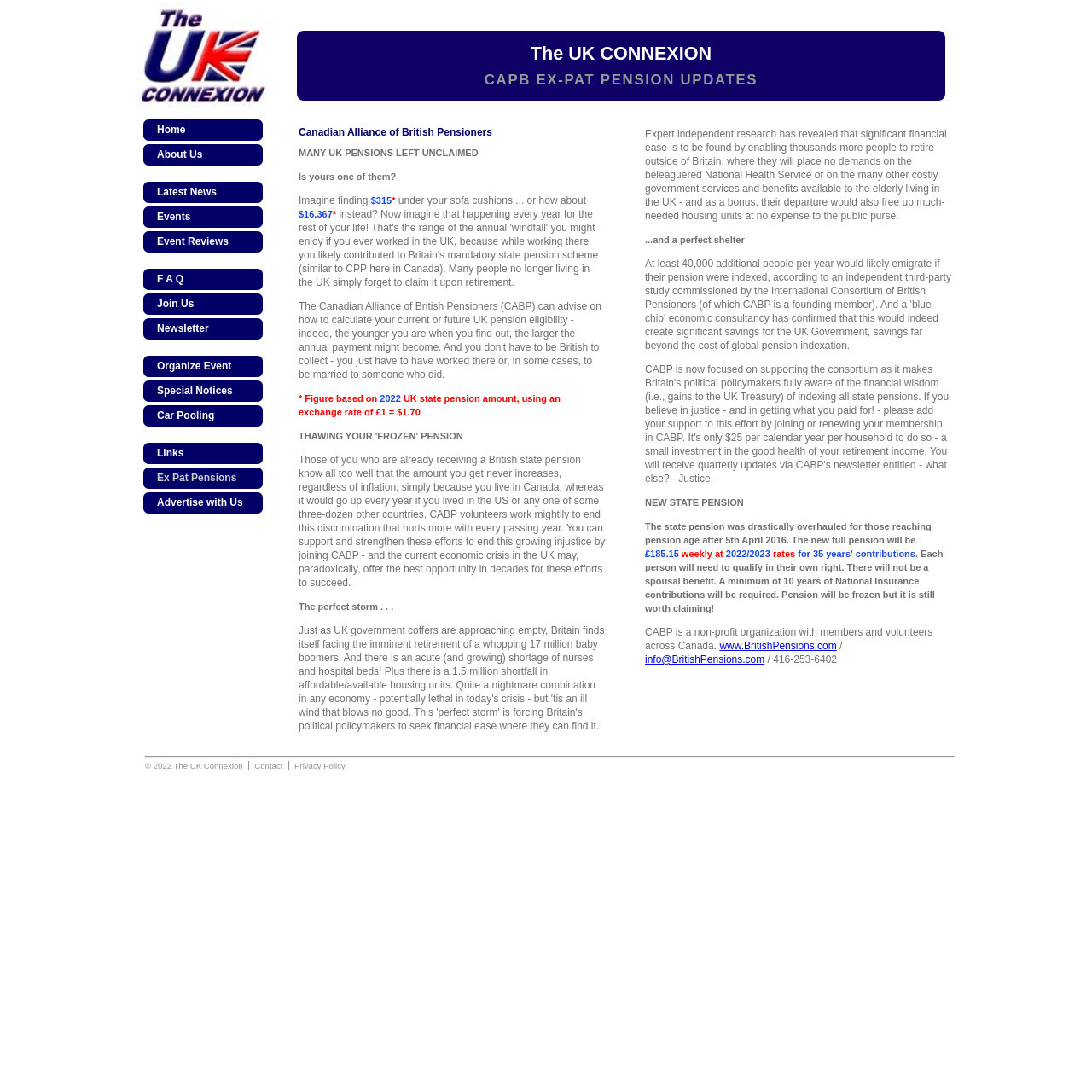Respond to the question below with a single word or phrase:
What is the contact email address?

info@BritishPensions.com